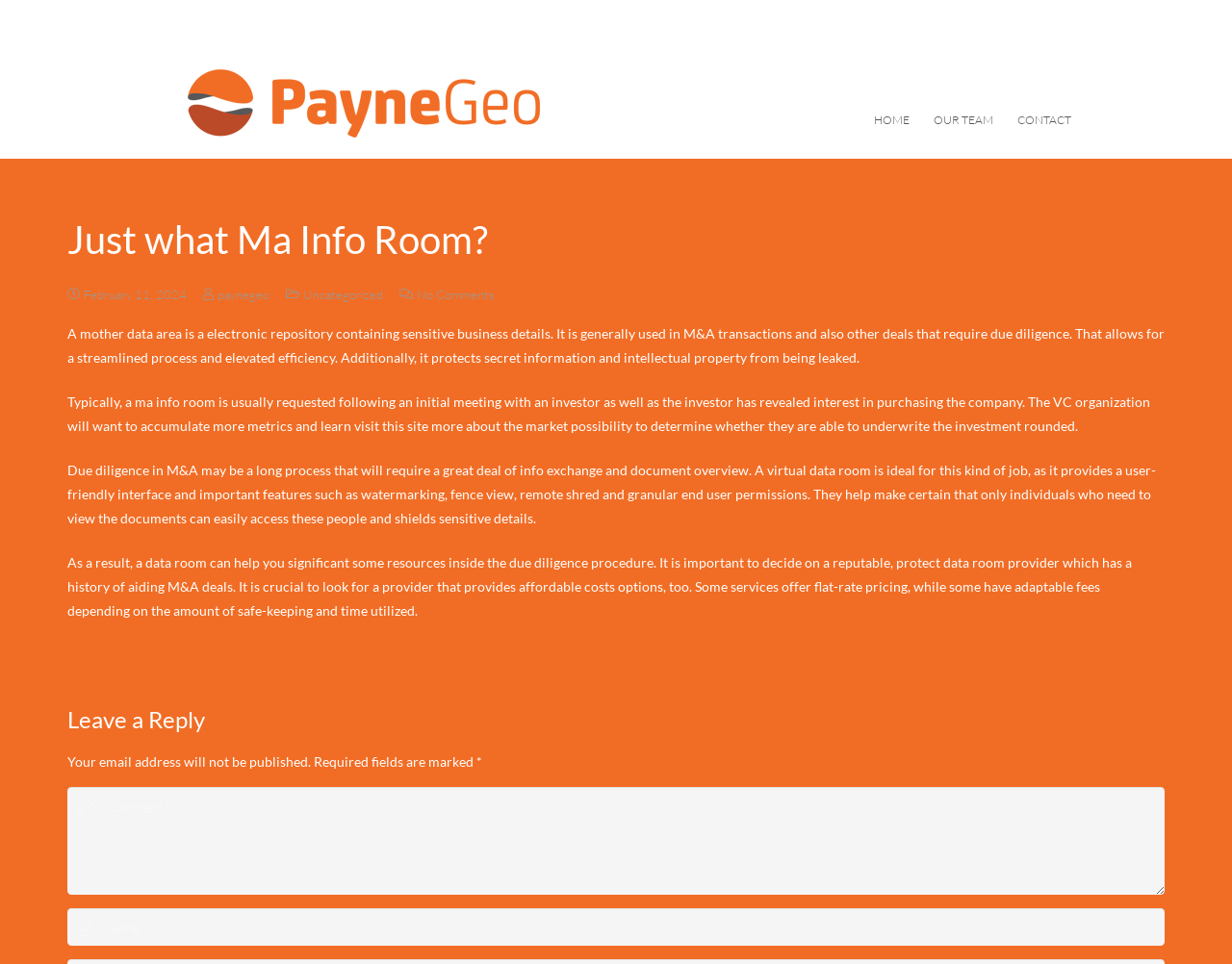What is the author of the article?
Could you please answer the question thoroughly and with as much detail as possible?

The webpage does not explicitly mention the author of the article. Although there is a link 'paynegeo' and a mention of 'Uncategorized', it is not clear if they are related to the authorship of the article.